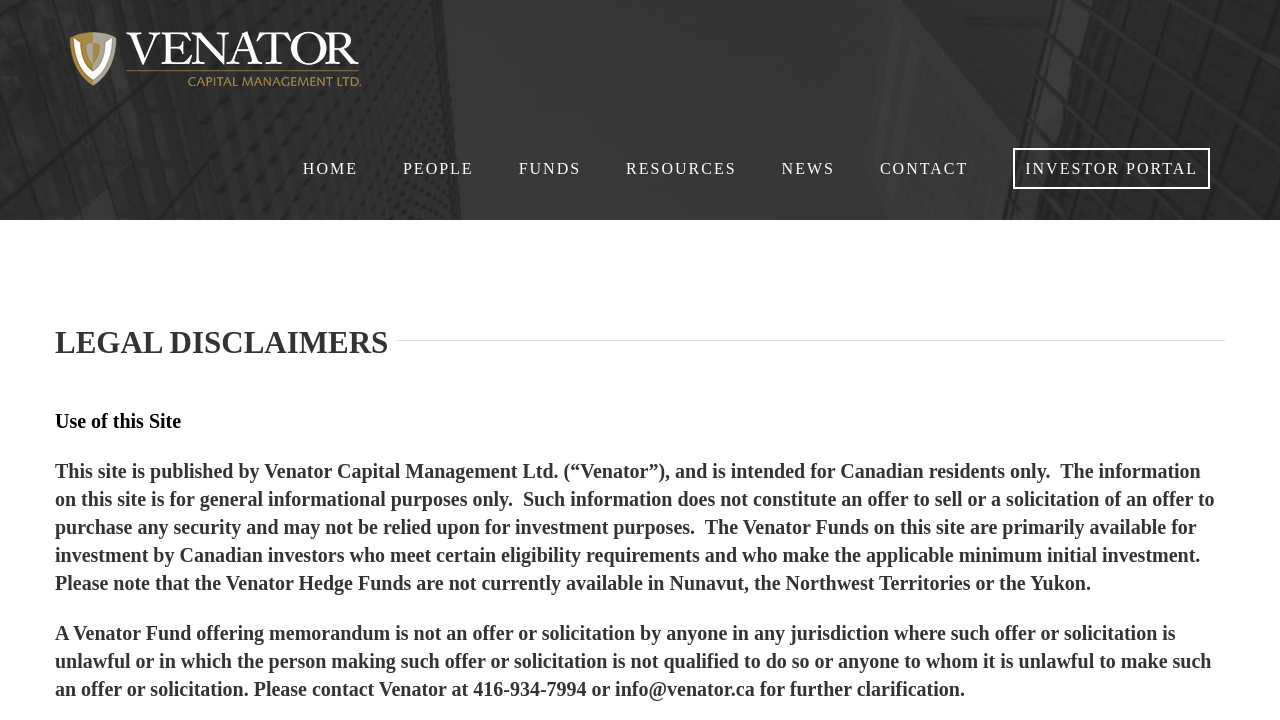Answer succinctly with a single word or phrase:
What is the name of the company publishing this site?

Venator Capital Management Ltd.